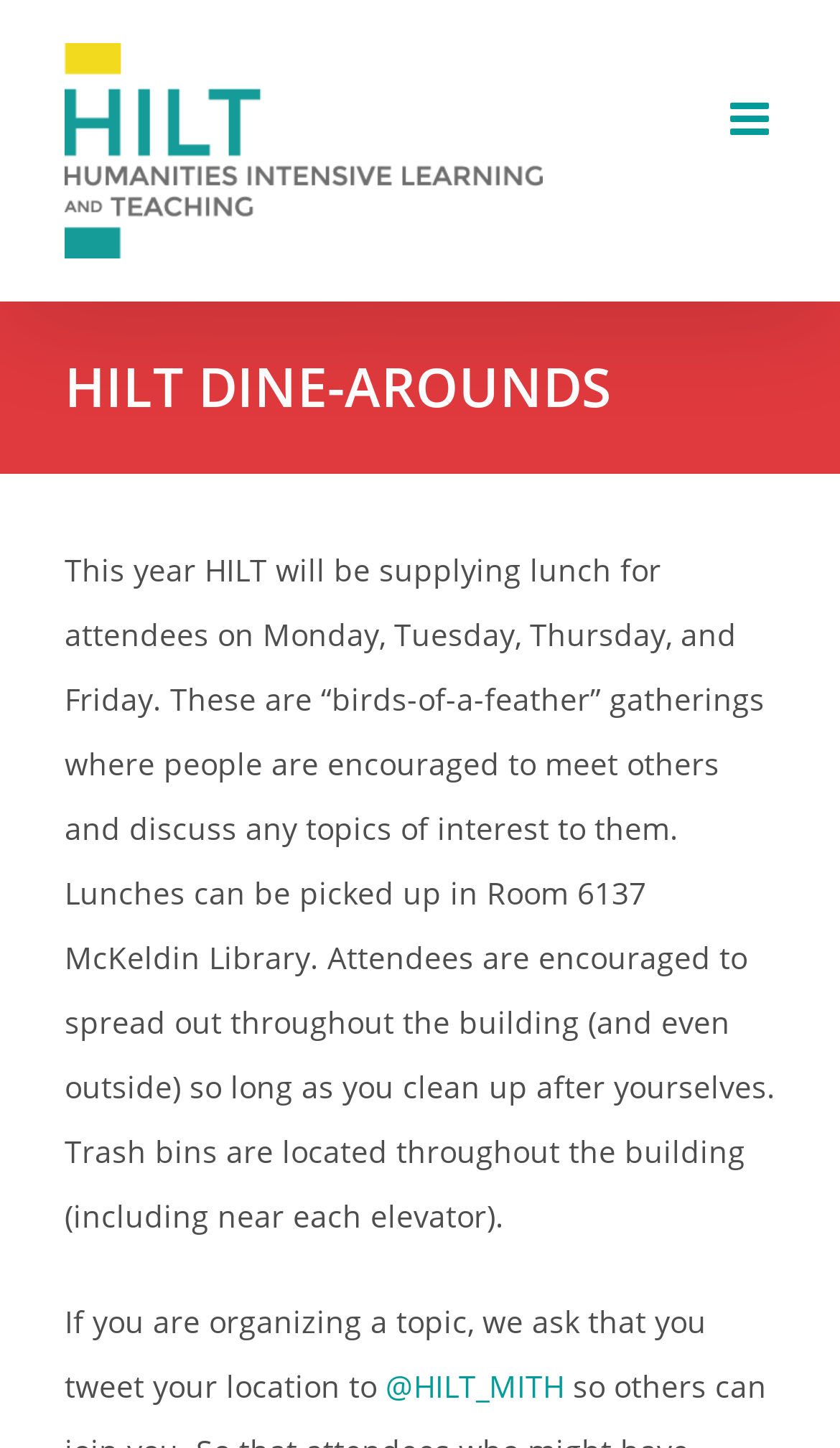Please respond in a single word or phrase: 
Where can attendees pick up lunch?

Room 6137 McKeldin Library